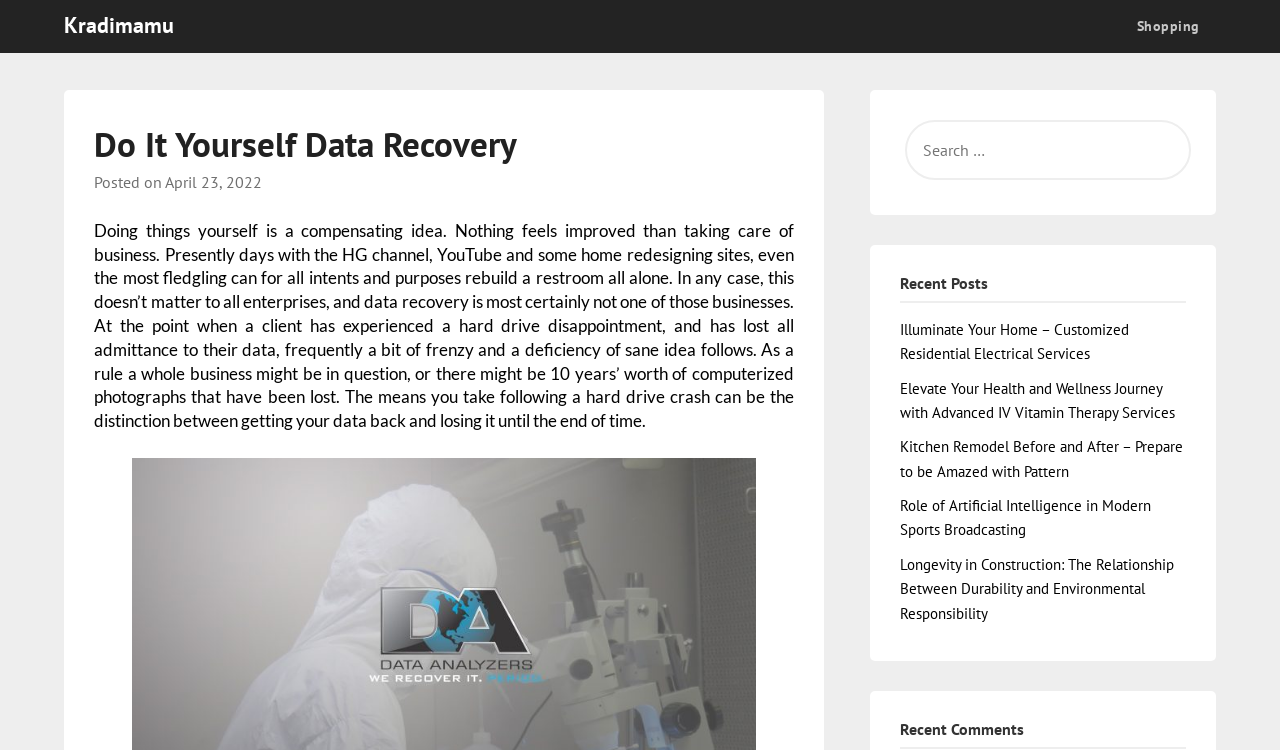Bounding box coordinates are given in the format (top-left x, top-left y, bottom-right x, bottom-right y). All values should be floating point numbers between 0 and 1. Provide the bounding box coordinate for the UI element described as: Kradimamu

[0.05, 0.011, 0.136, 0.058]